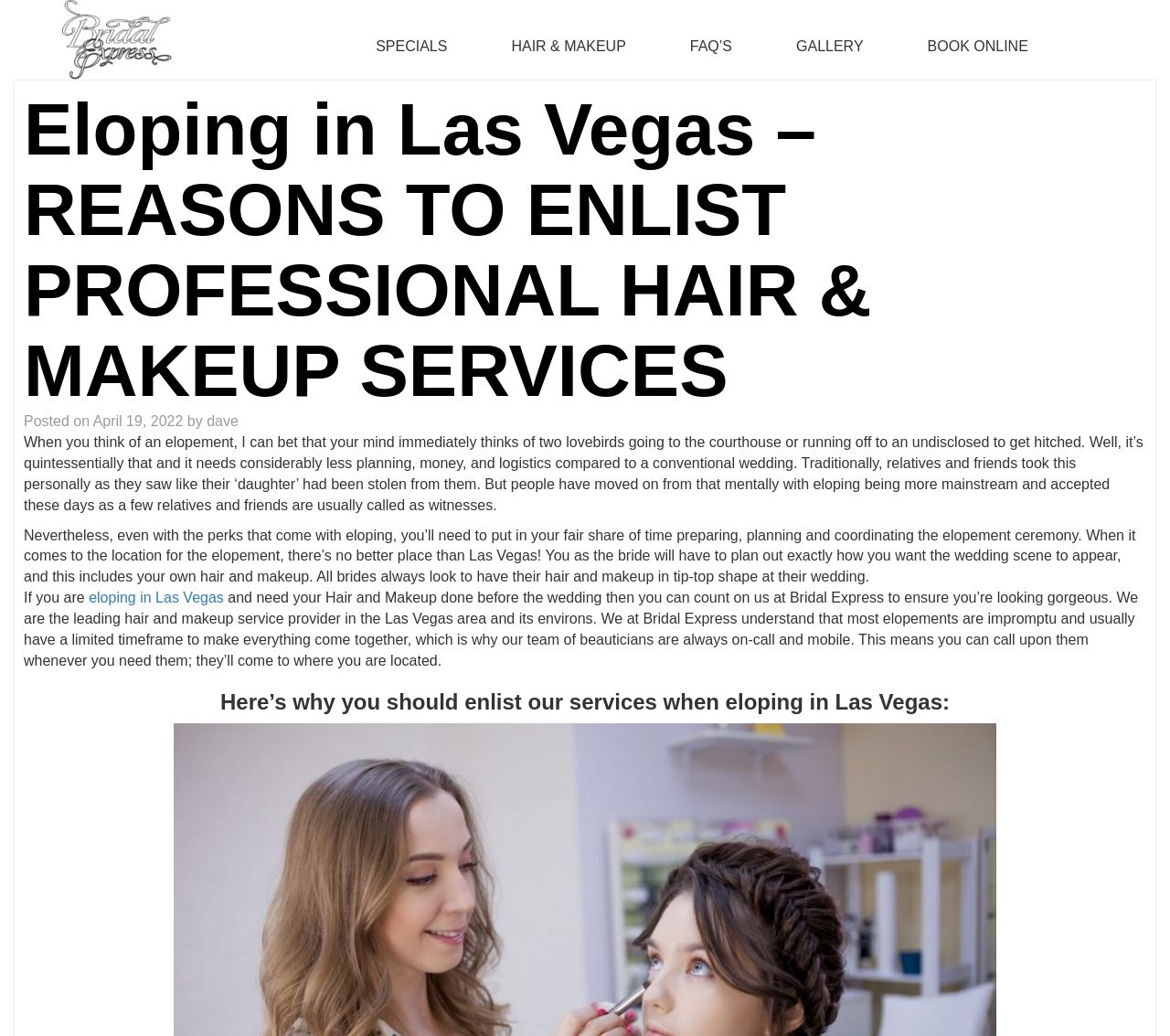Generate a thorough caption detailing the webpage content.

The webpage is about eloping in Las Vegas and the importance of professional hair and makeup services for the occasion. At the top, there is a logo with the text "hair and makeup las vegas" and an image with the same text. Below the logo, there is a header section with a heading that reads "Eloping in Las Vegas – REASONS TO ENLIST PROFESSIONAL HAIR & MAKEUP SERVICES" and a link with the same text. 

To the right of the header, there is a section with the date "April 19, 2022" and the author's name "dave". Below this section, there is a large block of text that discusses the concept of eloping, its benefits, and the importance of planning and preparation, including hair and makeup. The text also highlights Las Vegas as an ideal location for elopements.

Further down, there is another section of text that specifically promotes the services of Bridal Express, a hair and makeup service provider in Las Vegas. The text explains that they cater to eloping couples and can provide beauticians on short notice. 

Finally, there is a heading that reads "Here’s why you should enlist our services when eloping in Las Vegas:" which likely introduces a list of reasons or benefits of using their services.